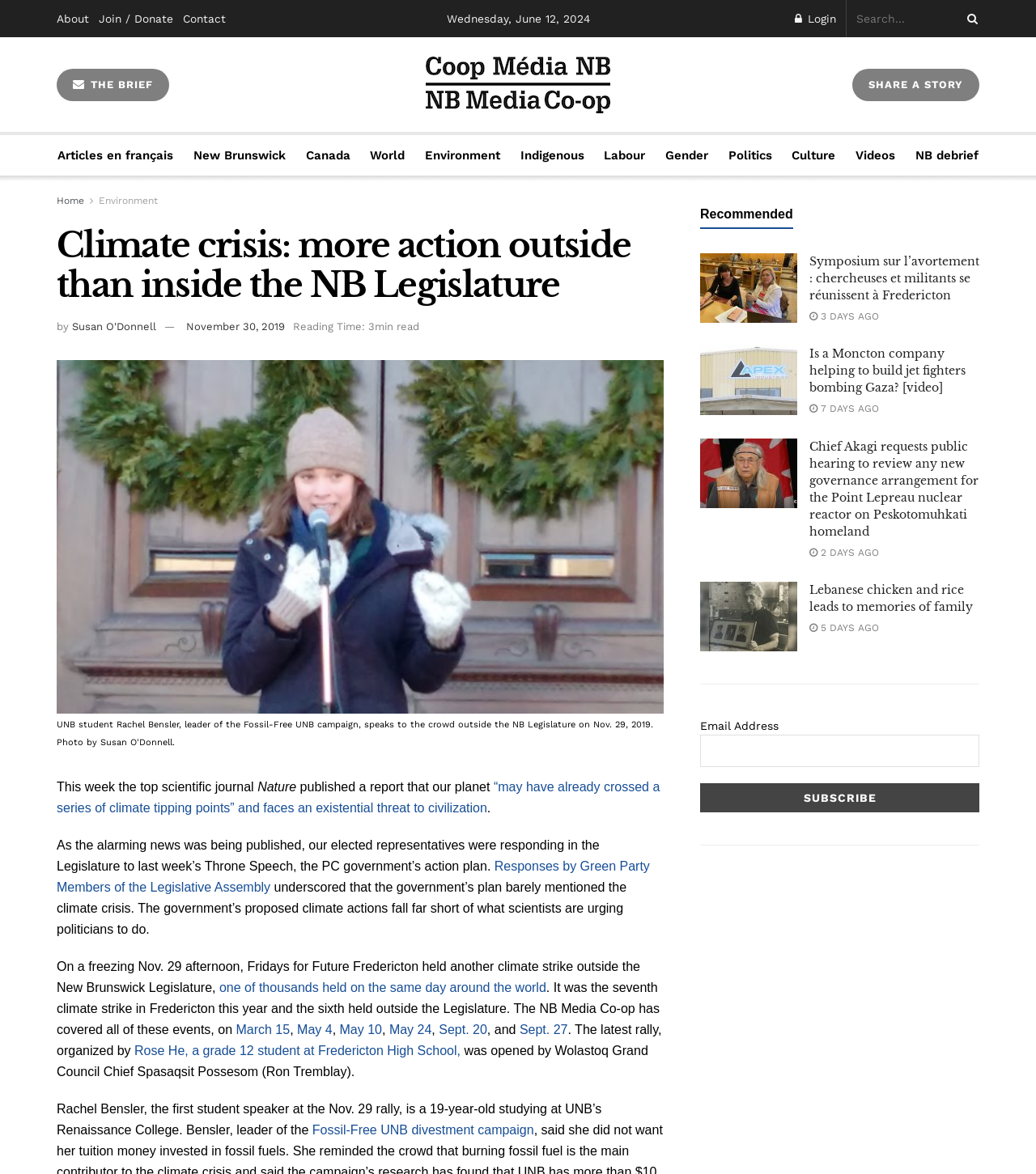Bounding box coordinates are specified in the format (top-left x, top-left y, bottom-right x, bottom-right y). All values are floating point numbers bounded between 0 and 1. Please provide the bounding box coordinate of the region this sentence describes: March 15

[0.228, 0.871, 0.28, 0.883]